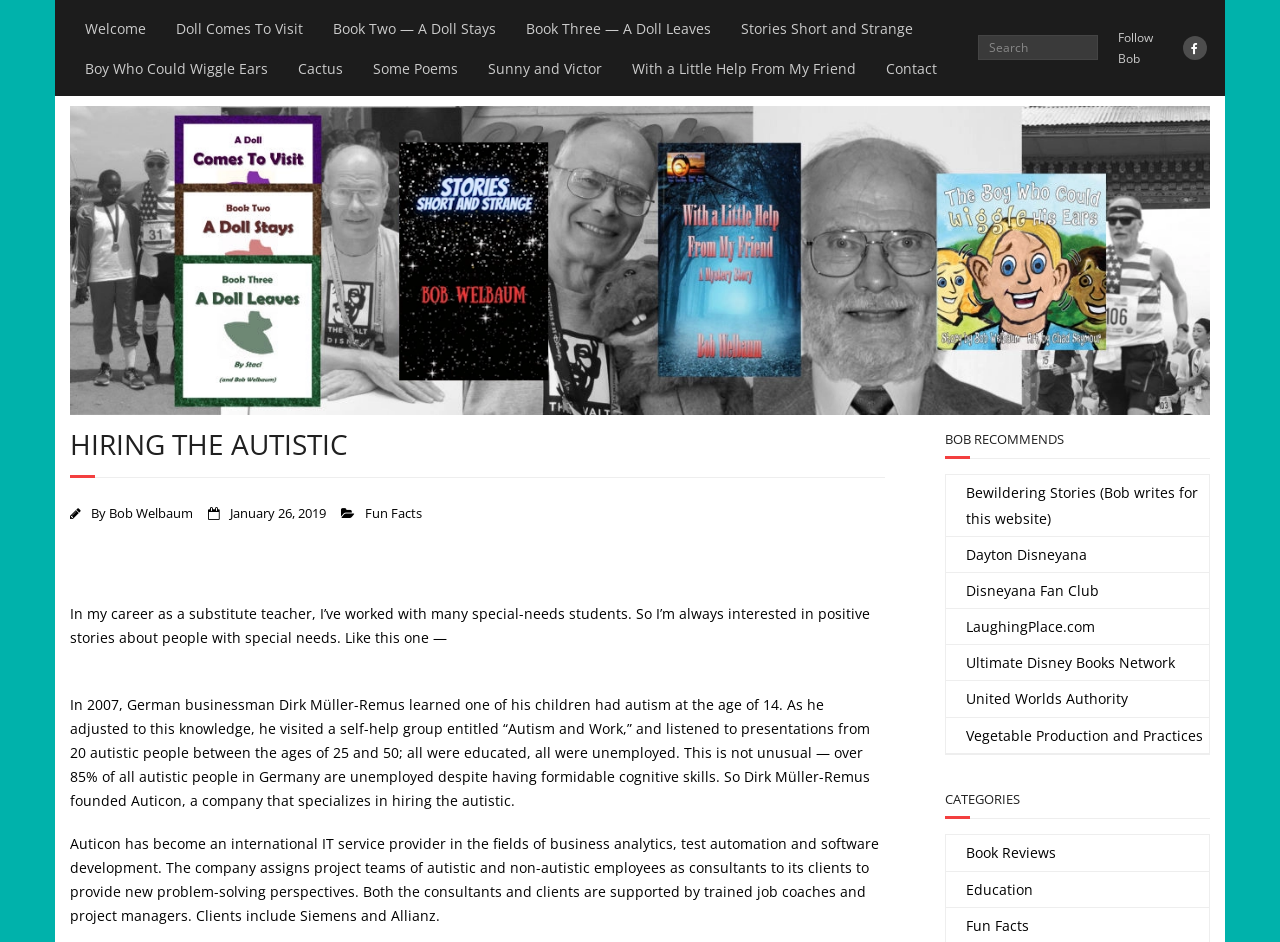Please identify the bounding box coordinates of the region to click in order to complete the task: "Read 'HIRING THE AUTISTIC'". The coordinates must be four float numbers between 0 and 1, specified as [left, top, right, bottom].

[0.055, 0.456, 0.691, 0.486]